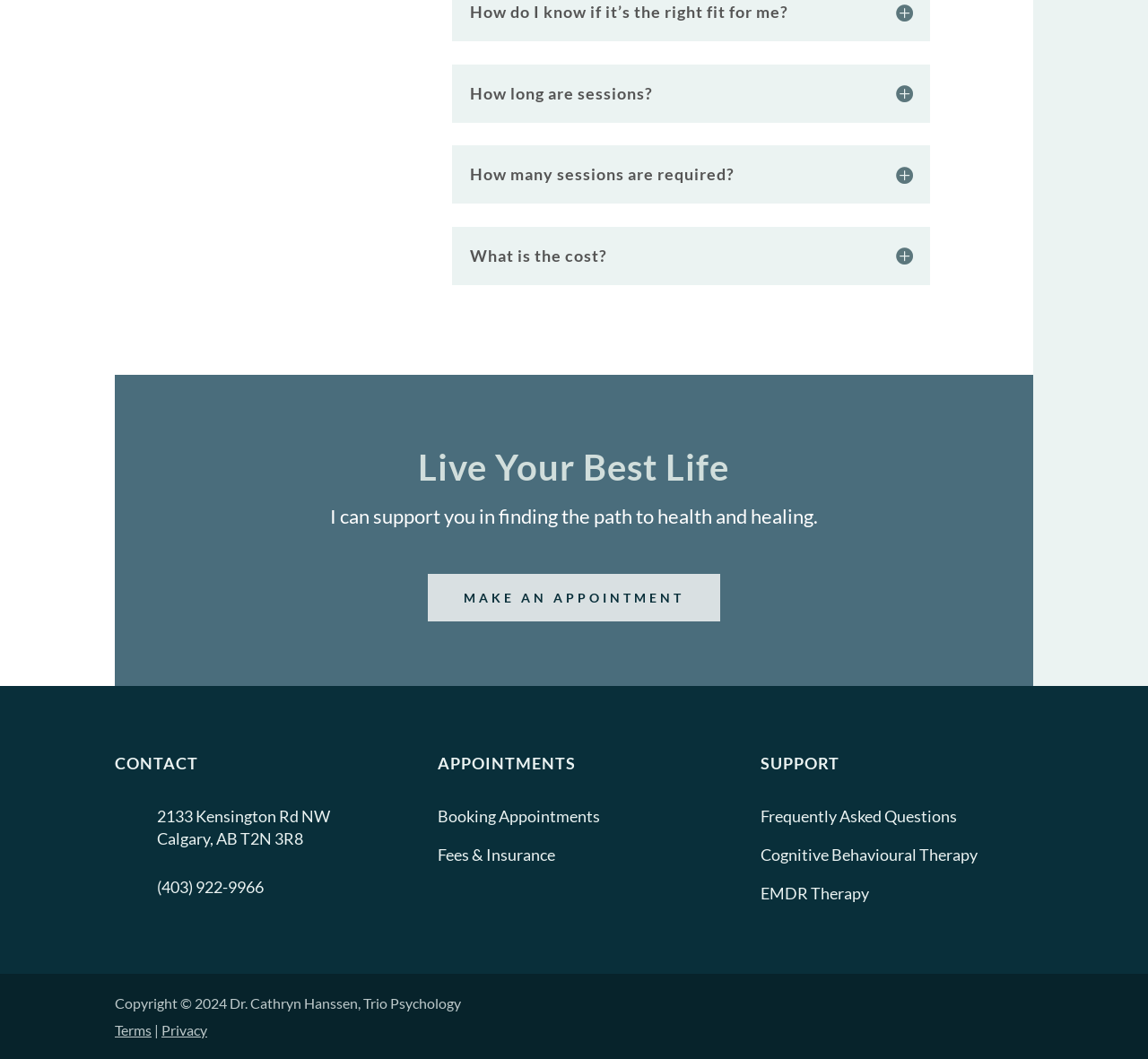What is the address of the psychologist's office?
Please look at the screenshot and answer using one word or phrase.

2133 Kensington Rd NW, Calgary, AB T2N 3R8